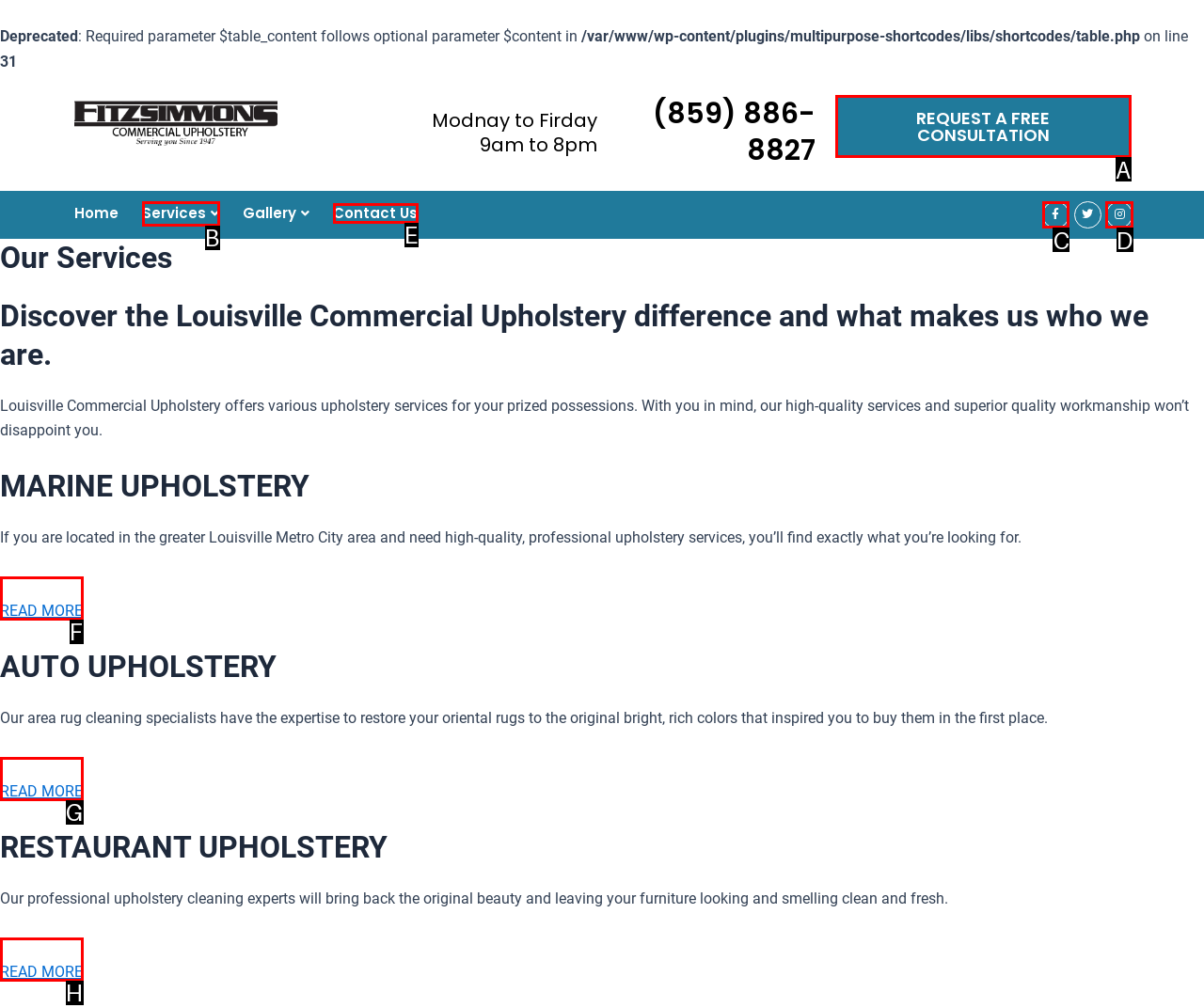Identify which HTML element matches the description: REQUEST A FREE CONSULTATION
Provide your answer in the form of the letter of the correct option from the listed choices.

A